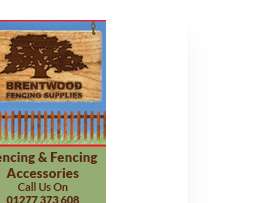Describe all the elements visible in the image meticulously.

The image features a wooden sign displaying the brand name "BRENTWOOD" prominently, with the words "FENCING SUPPLIES" beneath it, suggesting a business focused on fencing and related products. The sign is adorned with a tree graphic, enhancing its rustic appeal. In the background, a bright blue sky complements the overall design, while a decorative wooden fence adds a sense of enclosure and warmth, reinforcing the theme of outdoor supplies. Below the sign, text indicates a service offering, with a request to call the provided phone number for further inquiries, highlighting a practical connection to potential customers seeking fencing solutions.